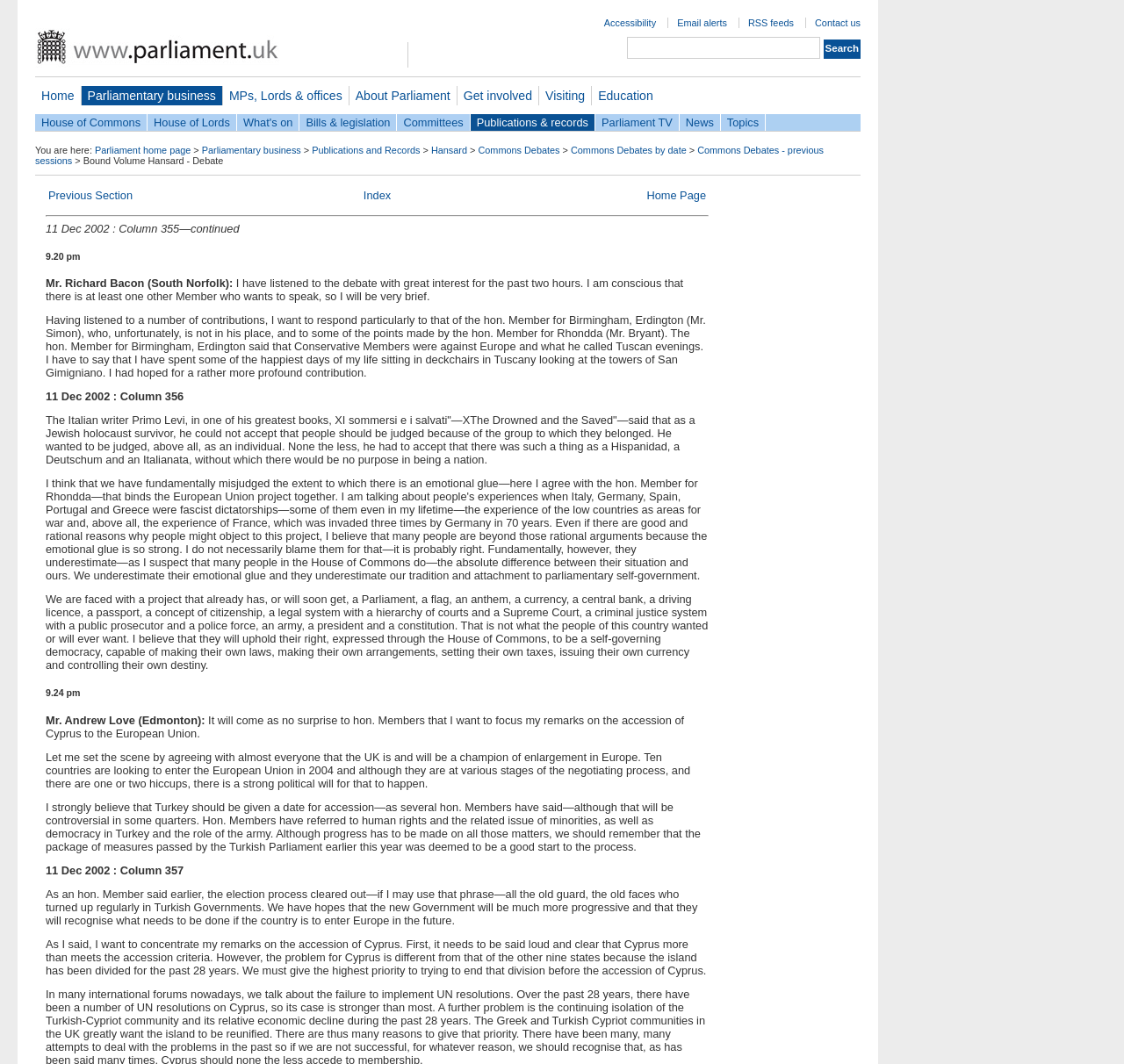Locate the bounding box coordinates of the clickable element to fulfill the following instruction: "Go to Home page". Provide the coordinates as four float numbers between 0 and 1 in the format [left, top, right, bottom].

[0.031, 0.081, 0.072, 0.099]